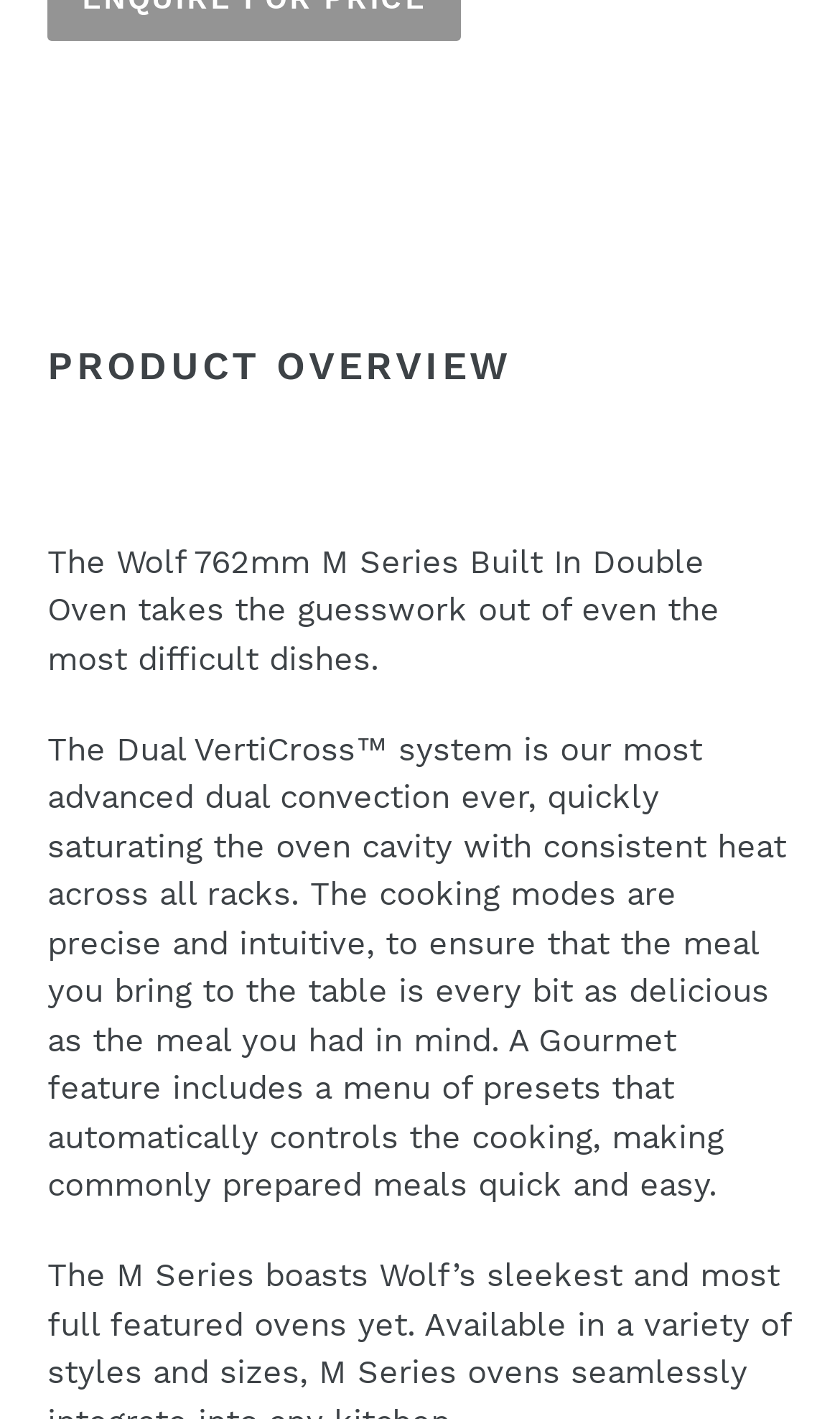Give a one-word or one-phrase response to the question:
What is the purpose of the form on this webpage?

To send a message